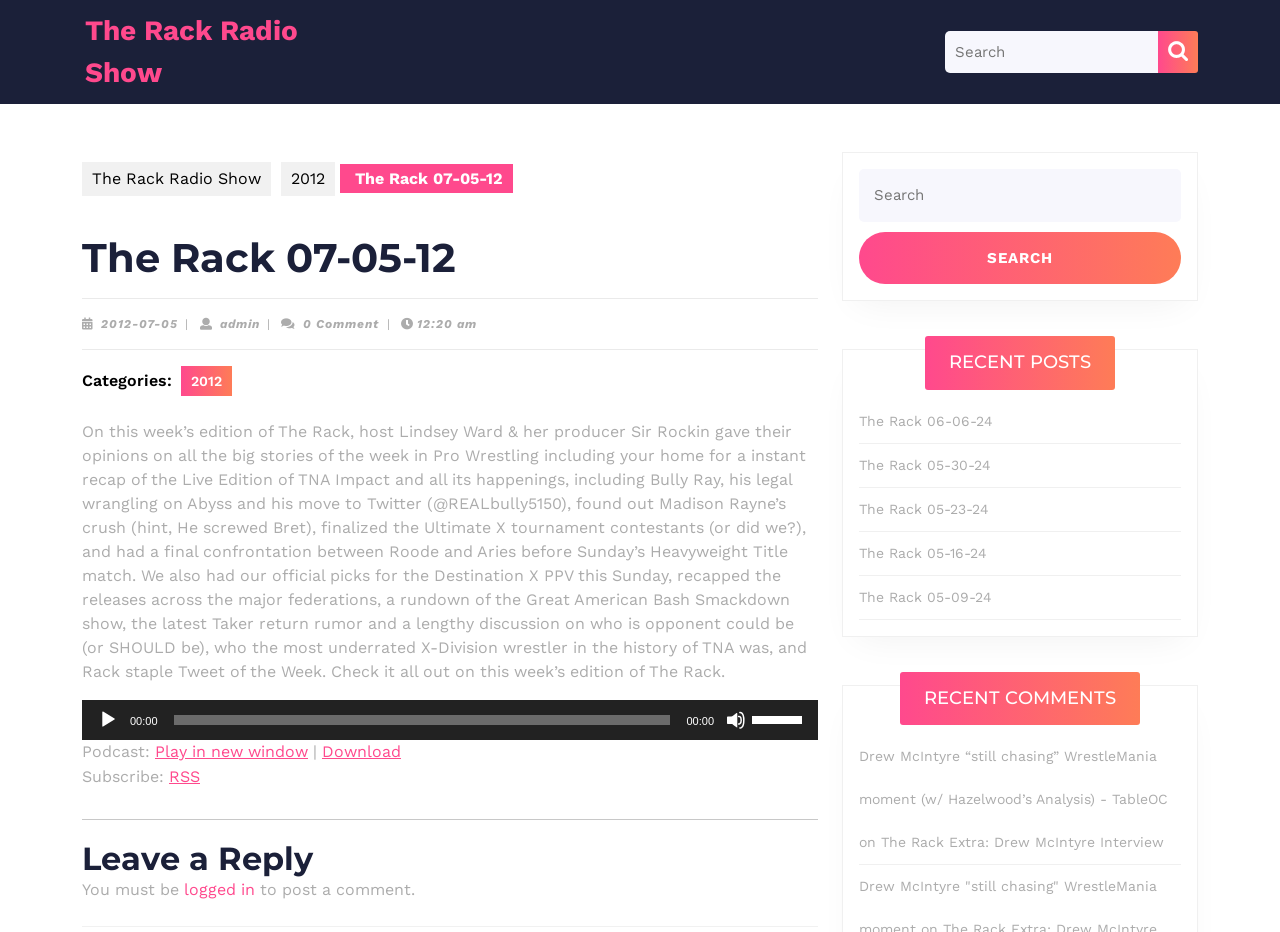Use a single word or phrase to answer the question: 
How many recent posts are listed?

5